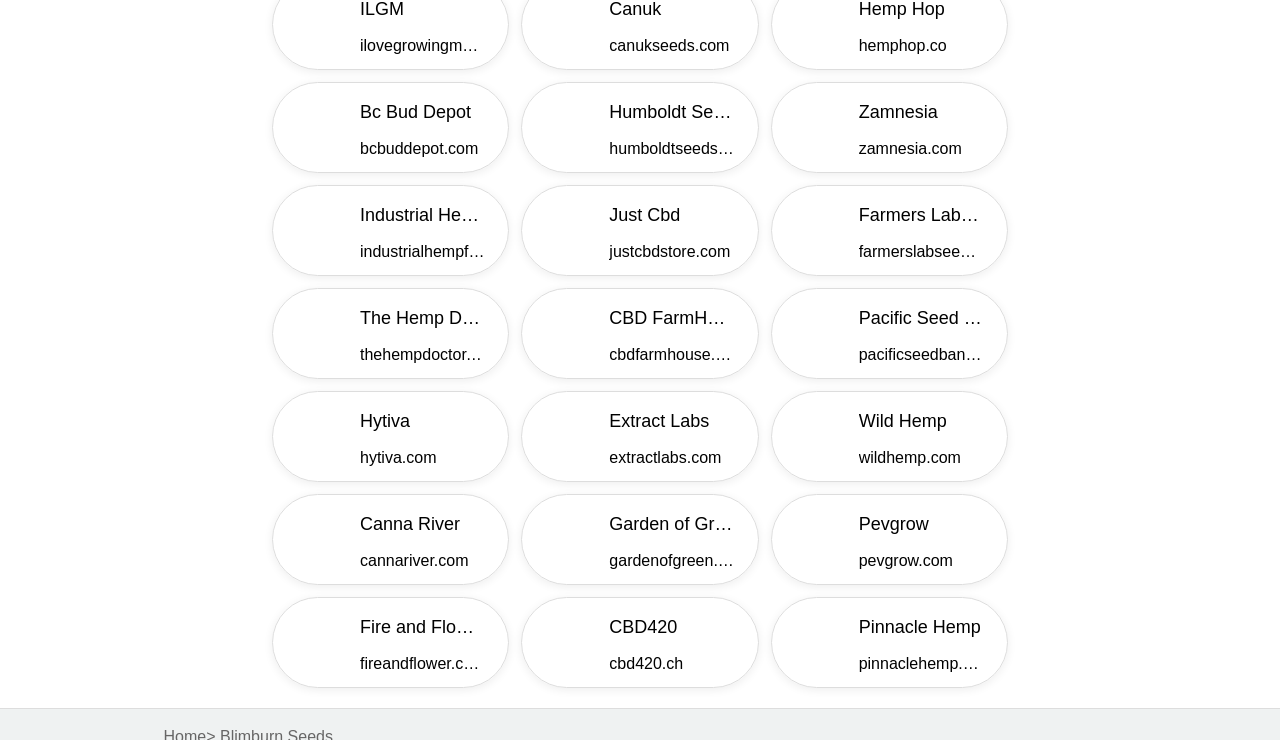What is the website of Bc Bud Depot?
Using the picture, provide a one-word or short phrase answer.

bcbuddepot.com